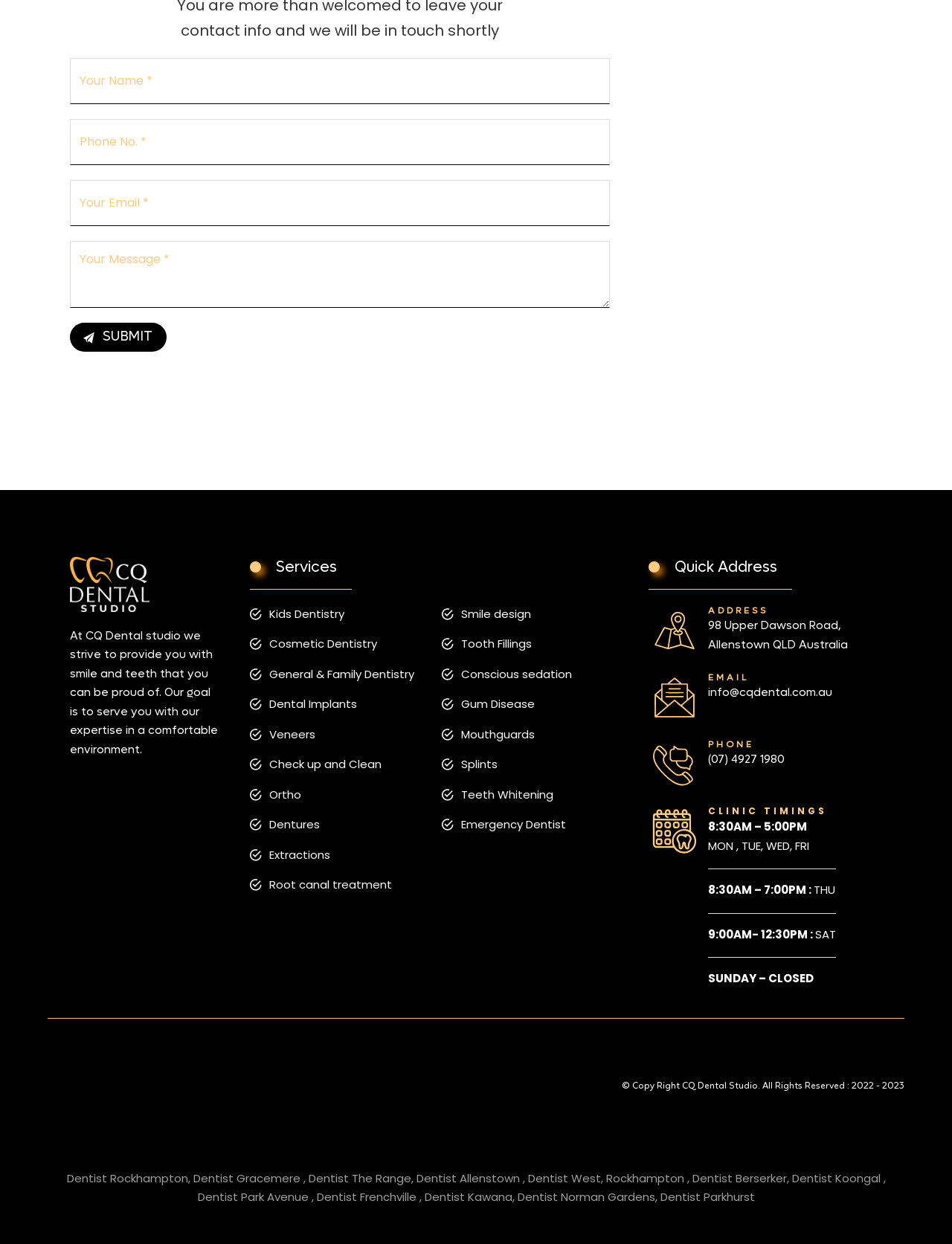Locate the bounding box coordinates of the segment that needs to be clicked to meet this instruction: "Enter your name".

[0.073, 0.047, 0.641, 0.084]